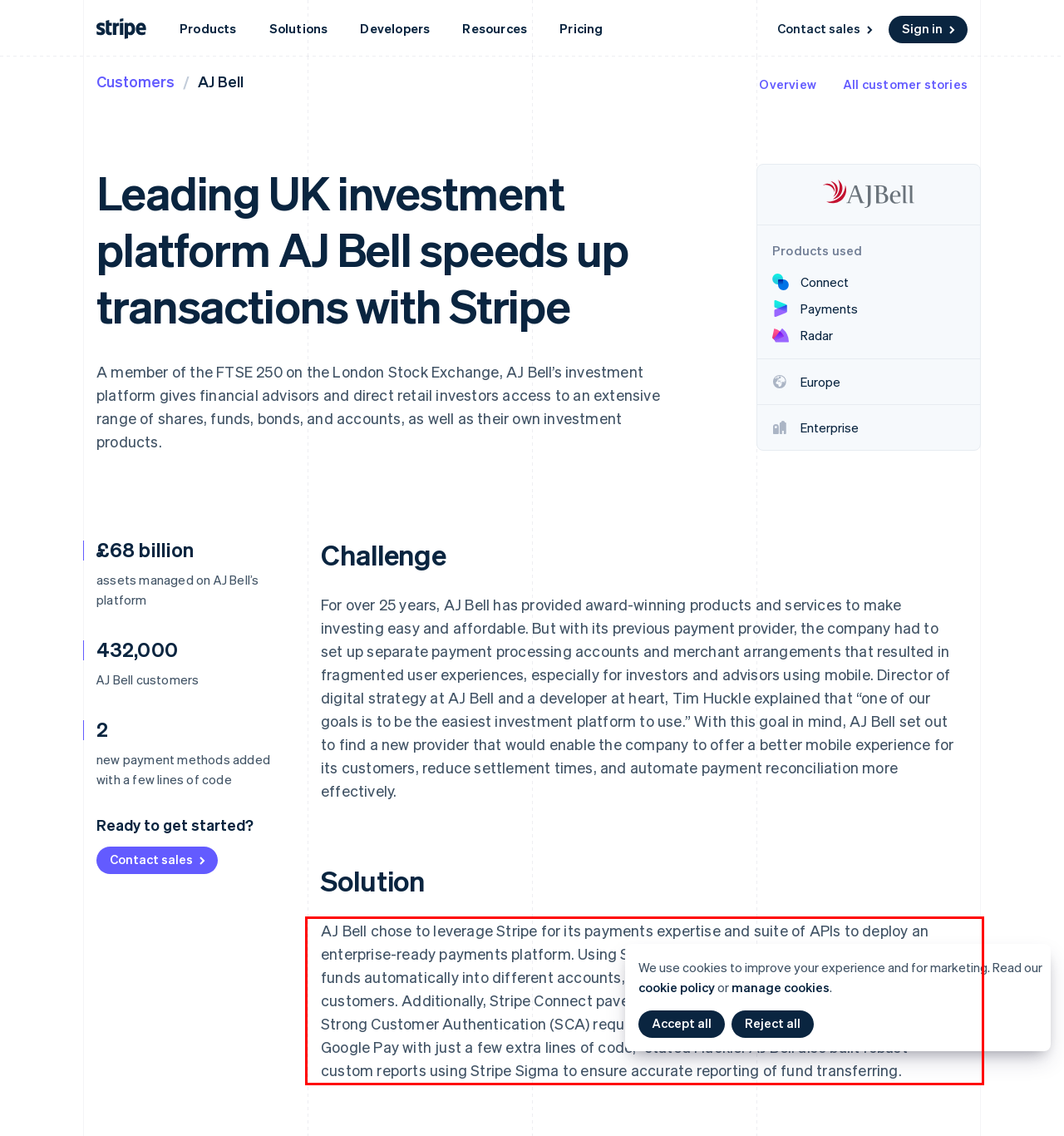Given the screenshot of the webpage, identify the red bounding box, and recognize the text content inside that red bounding box.

AJ Bell chose to leverage Stripe for its payments expertise and suite of APIs to deploy an enterprise-ready payments platform. Using Stripe Connect, AJ Bell had the ability to settle funds automatically into different accounts, ultimately reducing friction for AJ Bell’s mobile customers. Additionally, Stripe Connect paved the way for the “ability to rapidly enforce Strong Customer Authentication (SCA) requirements and also integrate Apple Pay and Google Pay with just a few extra lines of code,” stated Huckle. AJ Bell also built robust custom reports using Stripe Sigma to ensure accurate reporting of fund transferring.